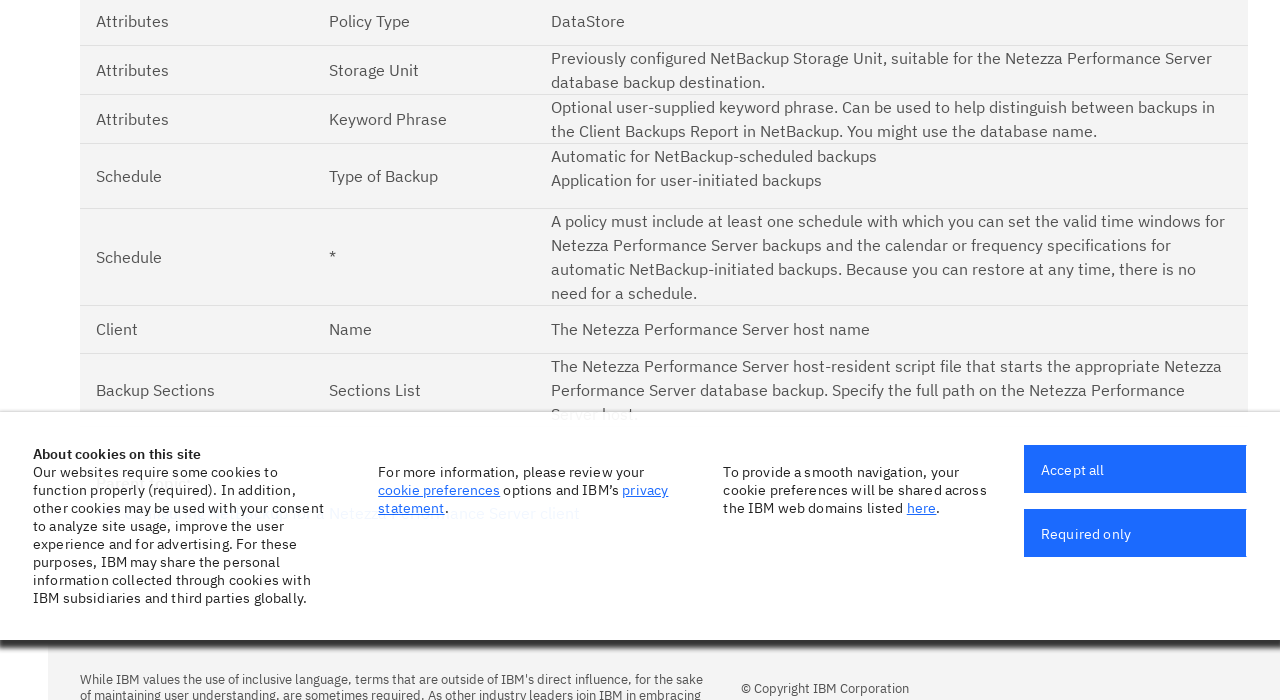Determine the bounding box for the HTML element described here: "here". The coordinates should be given as [left, top, right, bottom] with each number being a float between 0 and 1.

[0.708, 0.713, 0.732, 0.739]